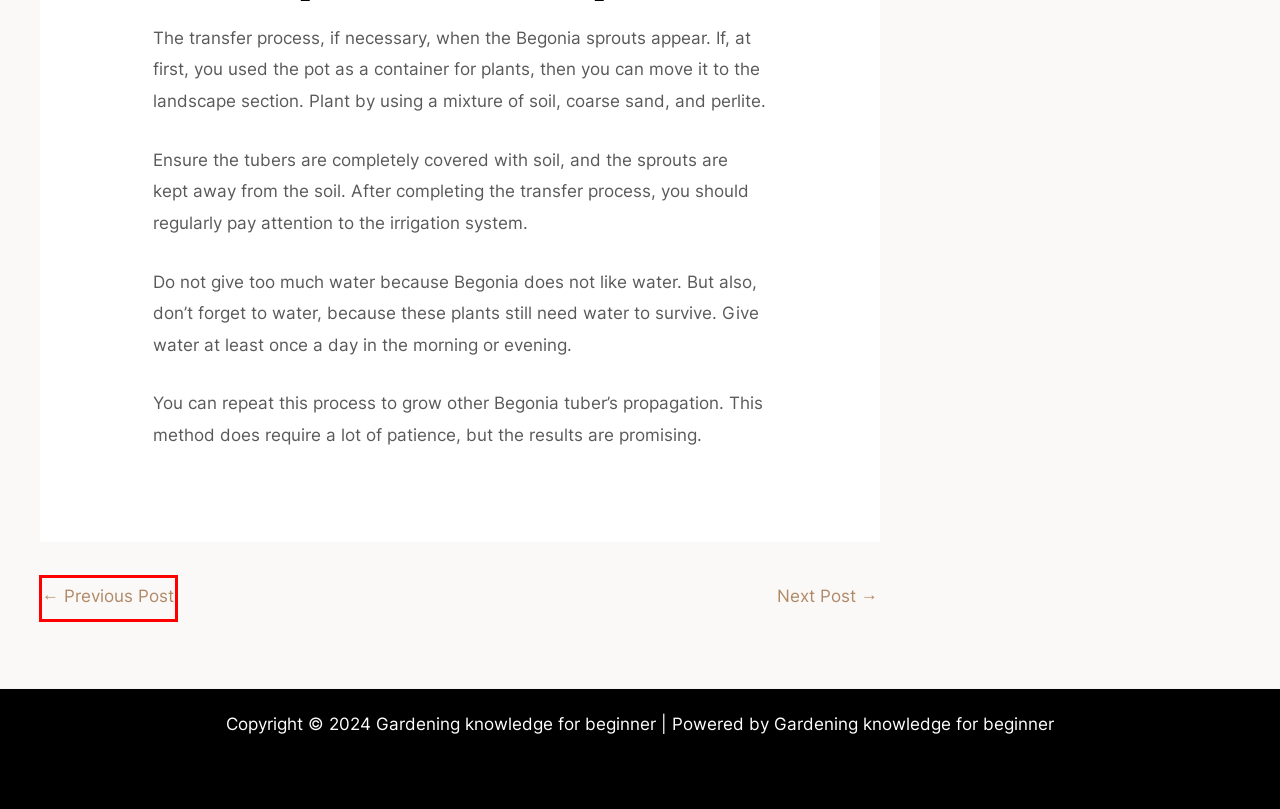Given a screenshot of a webpage with a red bounding box, please pick the webpage description that best fits the new webpage after clicking the element inside the bounding box. Here are the candidates:
A. Green to Brown Ratio for Composting - Gardening knowledge for beginner
B. Best Hydroponic Nutrients for Peppers - Gardening knowledge for beginner
C. Pretty Allium Companion Plants To Brighten Gardens - Gardening knowledge for beginner
D. HYDROPONICS - Gardening knowledge for beginner
E. Begonia Growth Stages for Beginners - Gardening knowledge for beginner
F. Composting Pumpkins - Gardening knowledge for beginner
G. ANIMAL & PESTS - Gardening knowledge for beginner
H. FLOWER GARDENING - Gardening knowledge for beginner

B